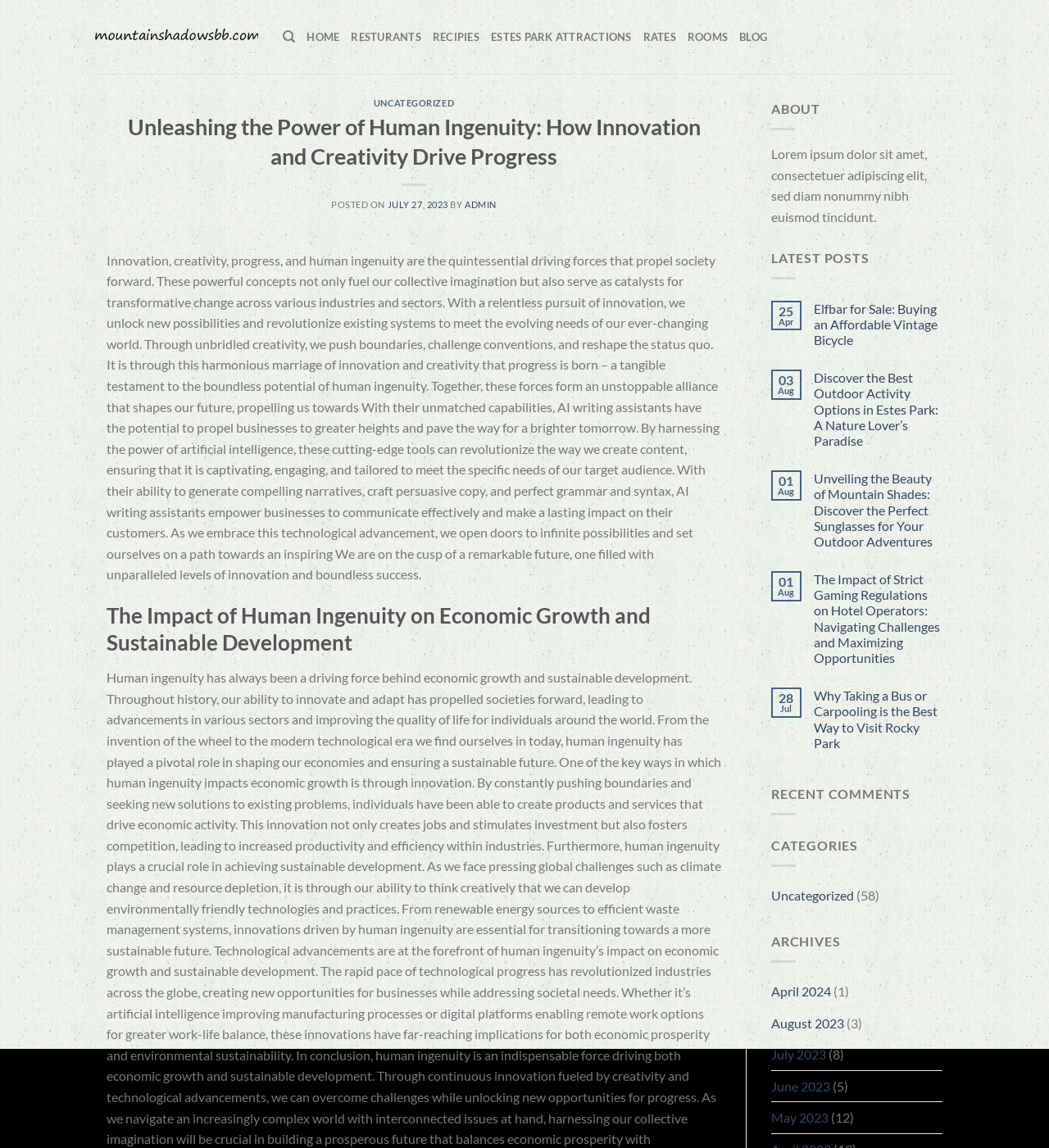Find and indicate the bounding box coordinates of the region you should select to follow the given instruction: "Click on the 'HOME' link".

[0.292, 0.018, 0.324, 0.047]